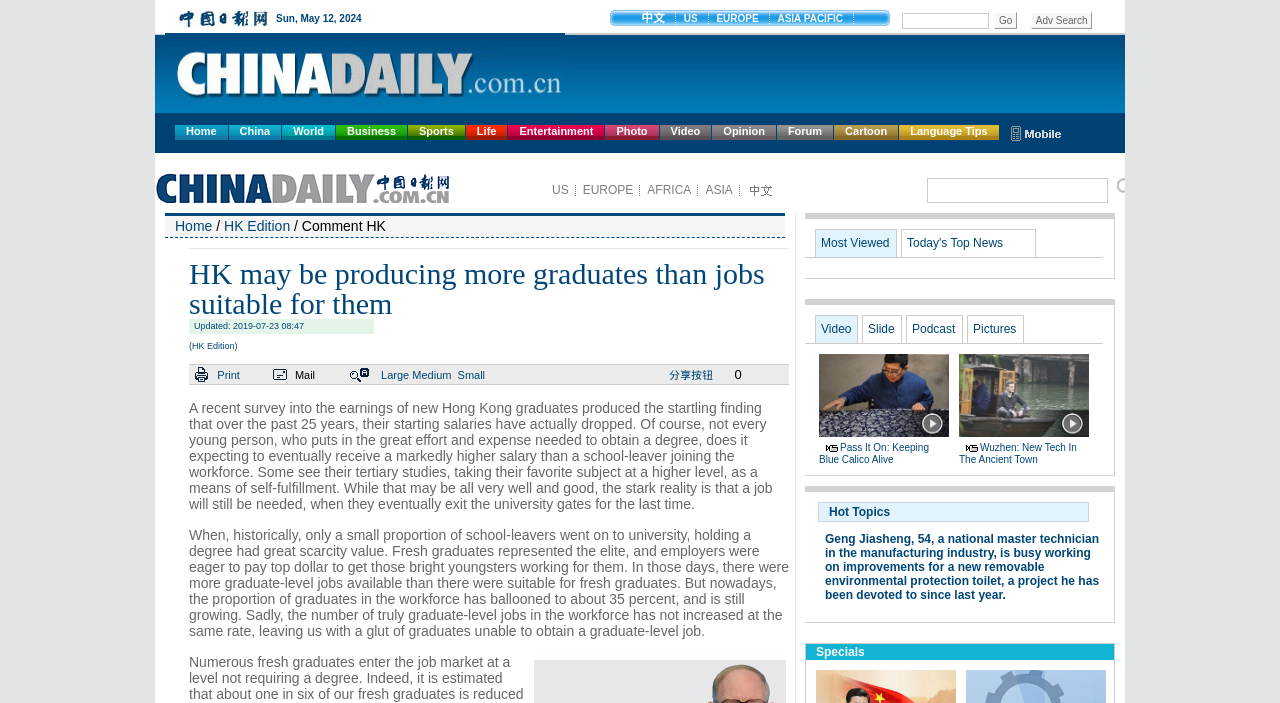Please find the bounding box coordinates of the element's region to be clicked to carry out this instruction: "Click Large".

[0.298, 0.524, 0.32, 0.541]